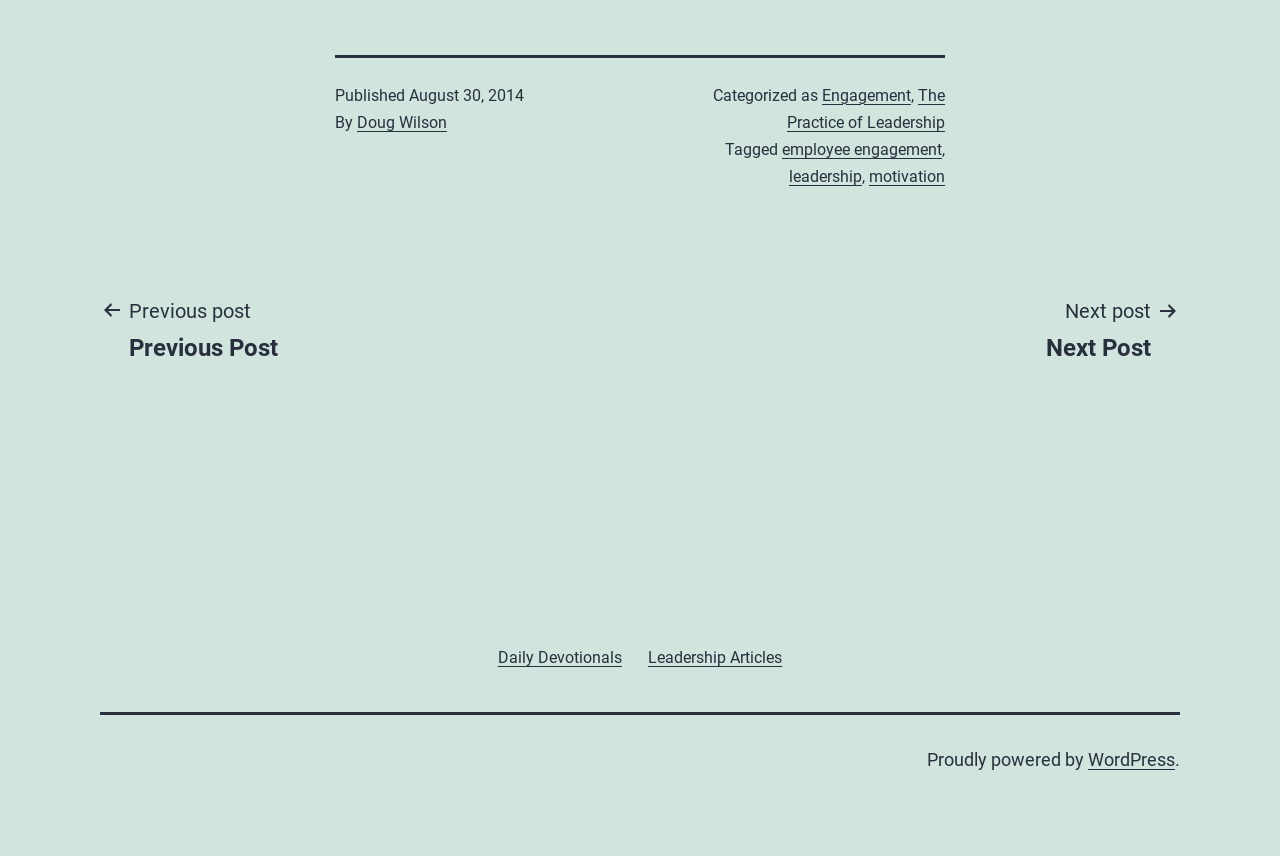Please examine the image and provide a detailed answer to the question: What is the category of this post?

The category of this post can be found in the footer section, where it says 'Categorized as Engagement'.